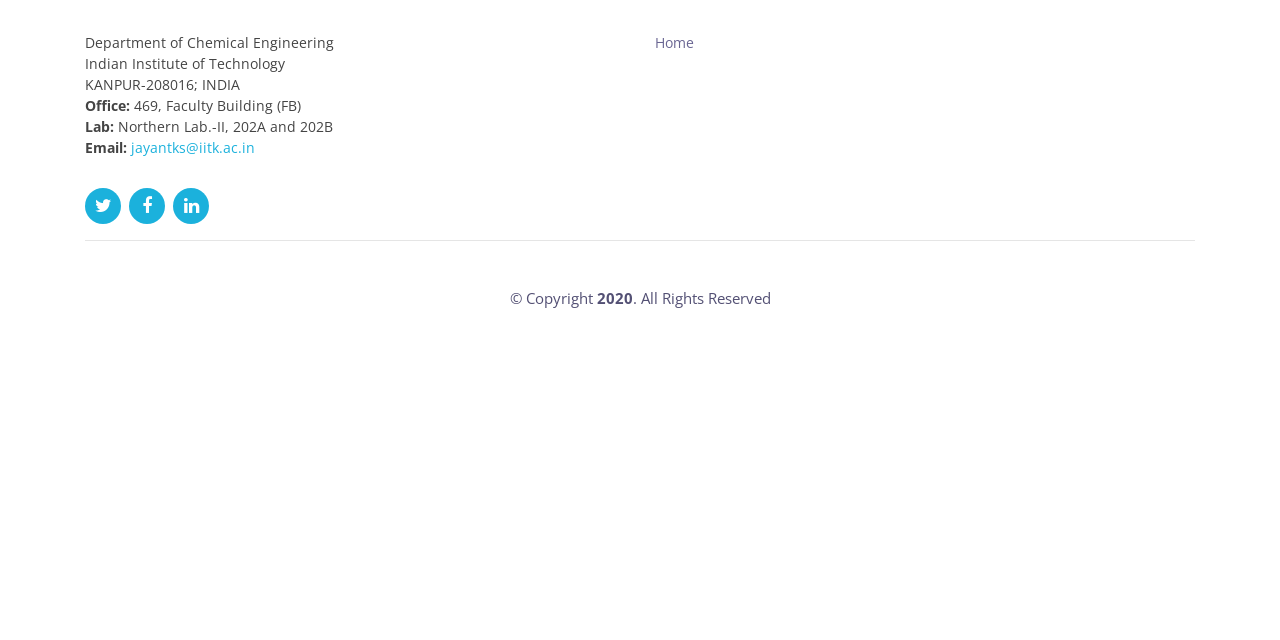Identify the bounding box coordinates for the UI element that matches this description: "Forthcoming online talks and workshops".

None